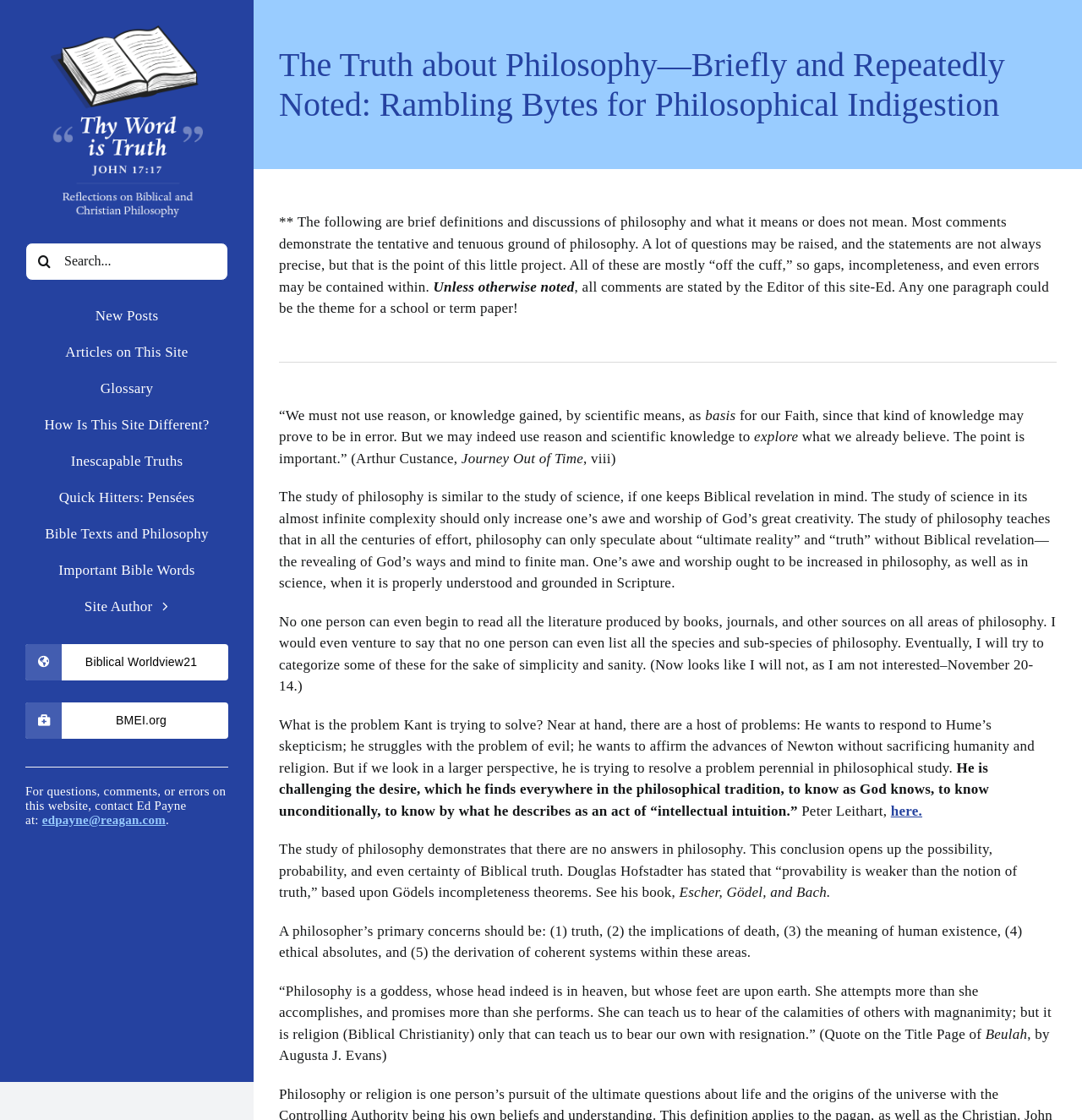Locate the bounding box coordinates of the clickable area needed to fulfill the instruction: "Search for something".

[0.023, 0.216, 0.211, 0.25]